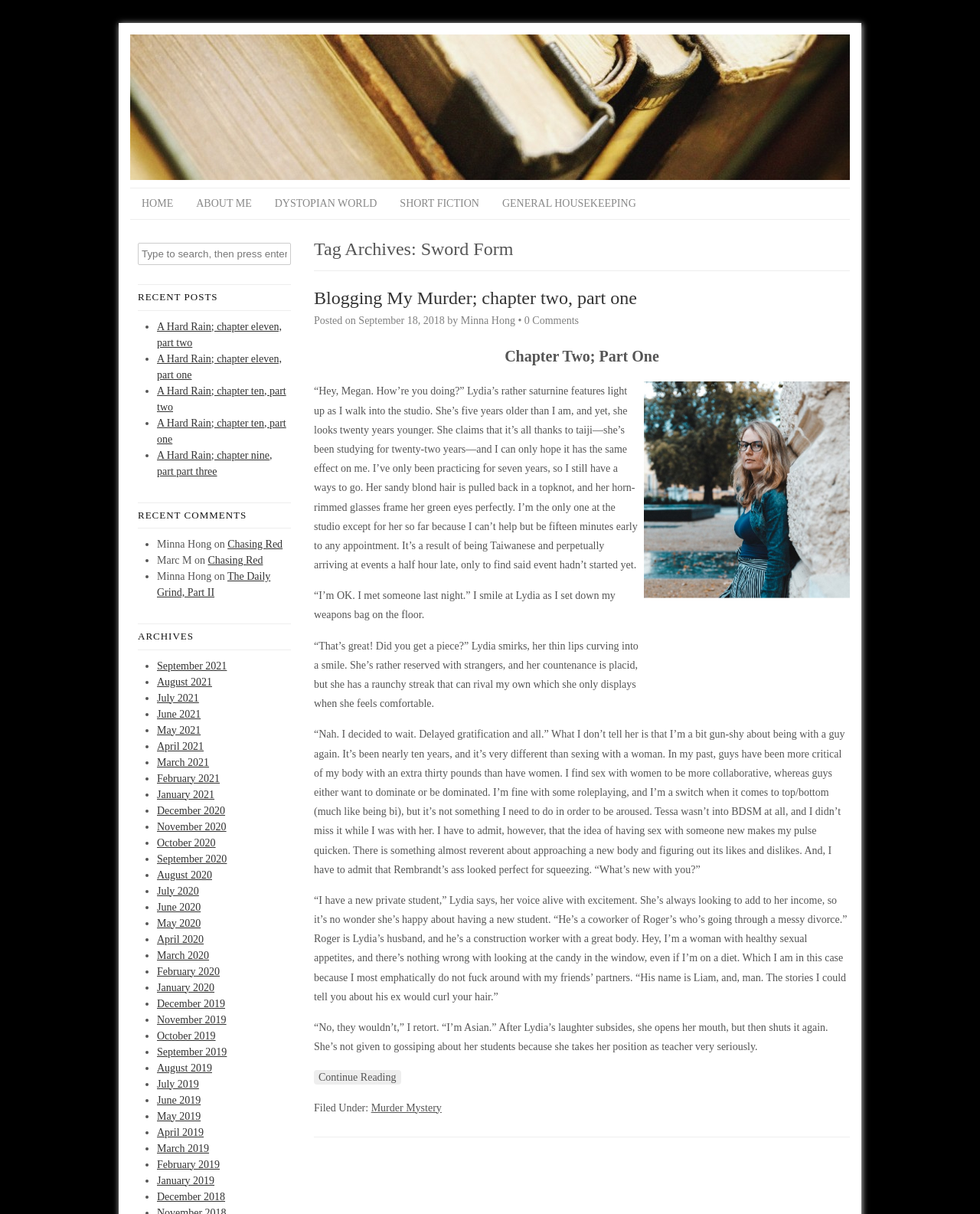Determine the bounding box coordinates for the element that should be clicked to follow this instruction: "read recent posts". The coordinates should be given as four float numbers between 0 and 1, in the format [left, top, right, bottom].

[0.141, 0.234, 0.297, 0.256]